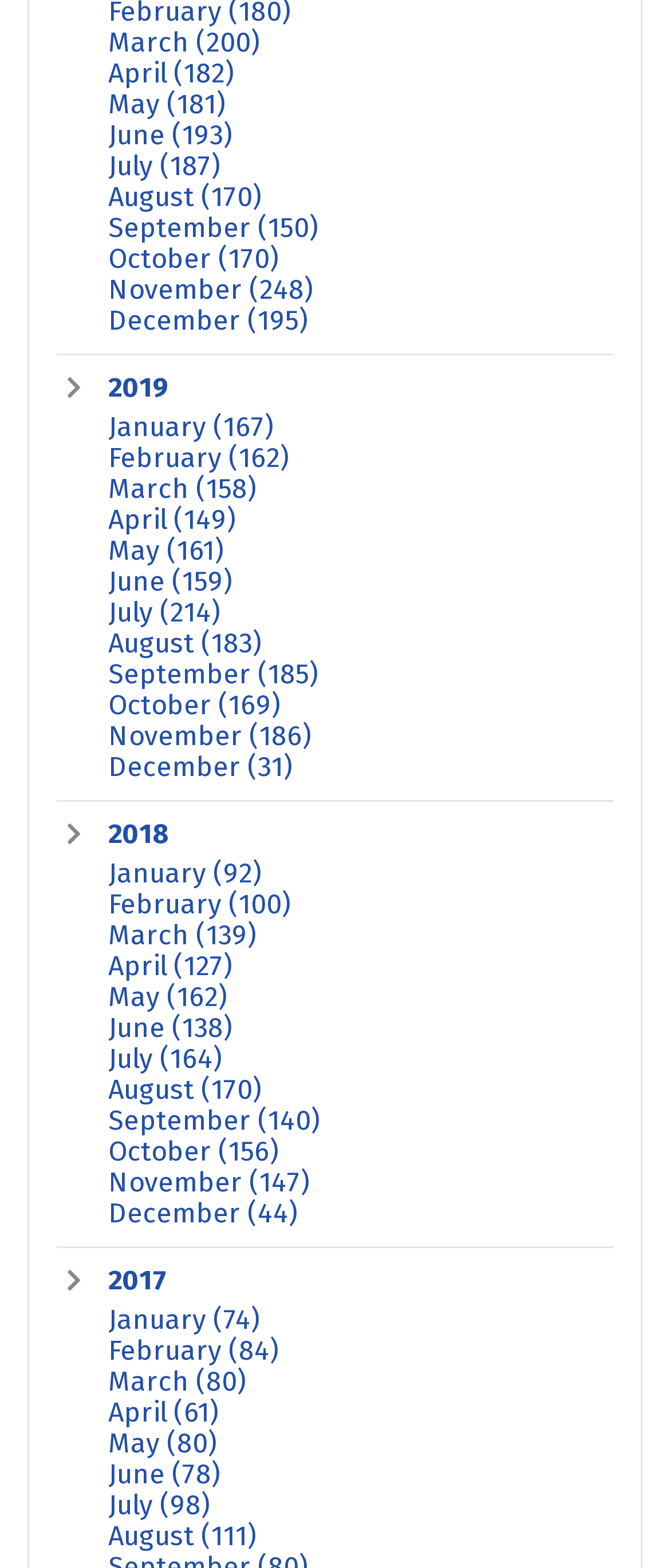Provide a short answer using a single word or phrase for the following question: 
What is the symbol preceding the year 2019?

